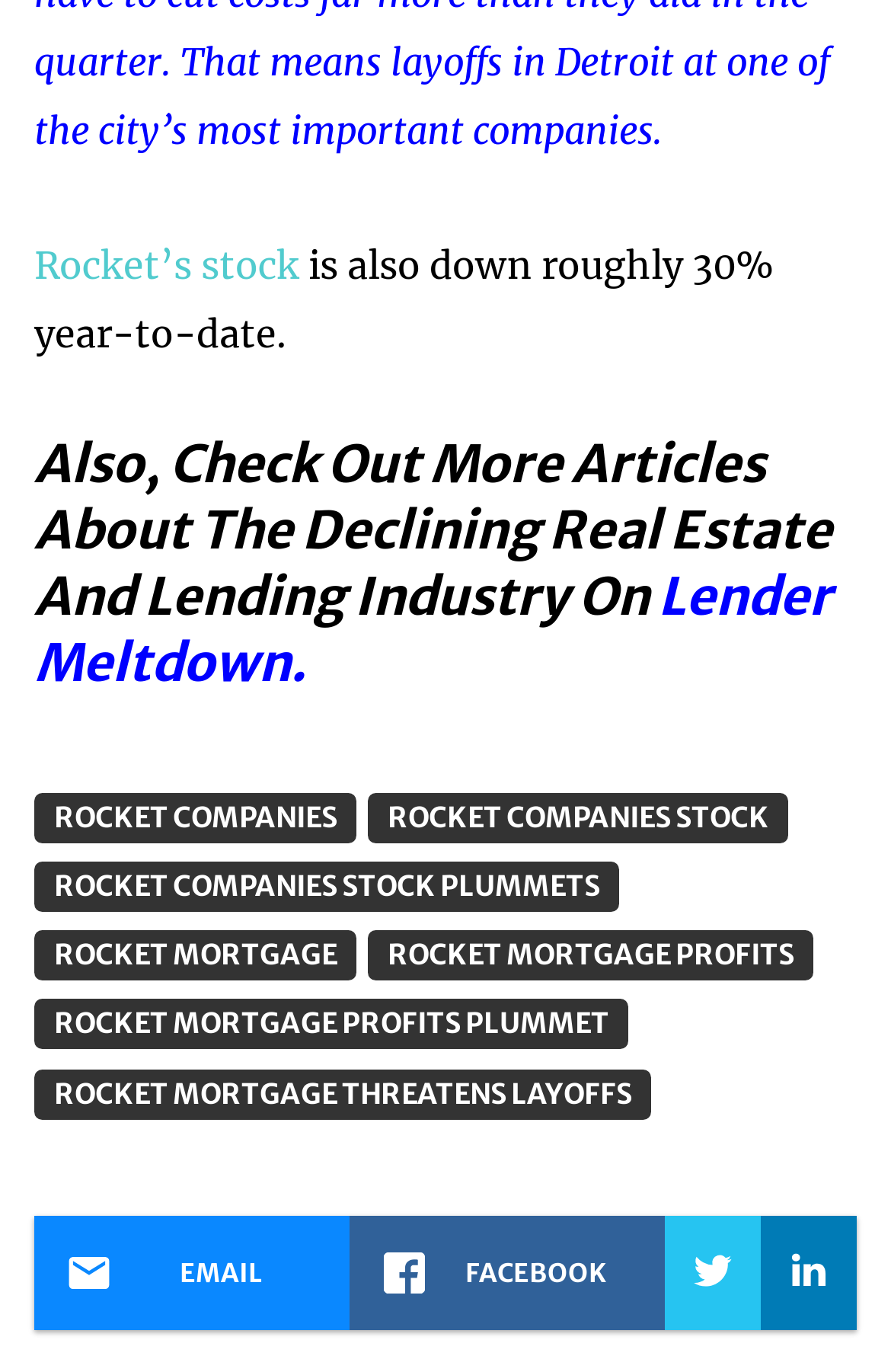Provide a single word or phrase answer to the question: 
How many links are there on the webpage?

12